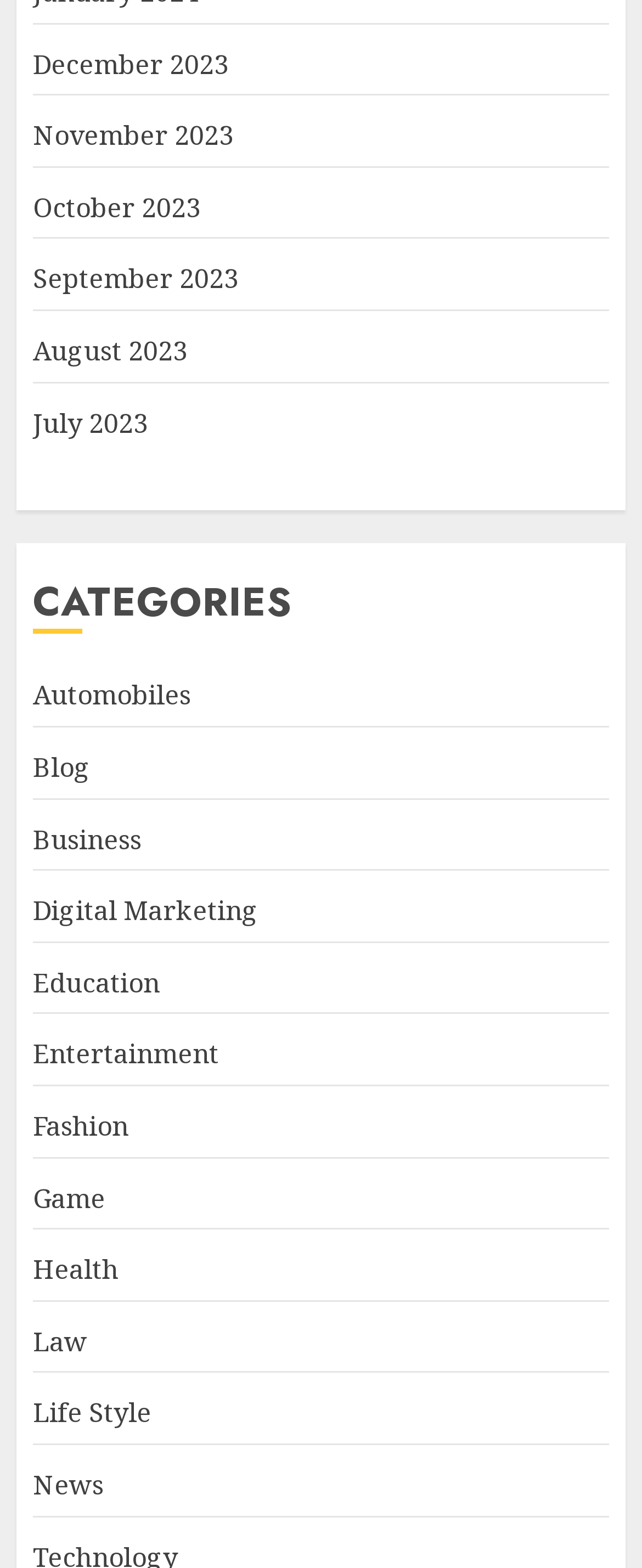Show me the bounding box coordinates of the clickable region to achieve the task as per the instruction: "Read latest News".

[0.051, 0.935, 0.162, 0.959]